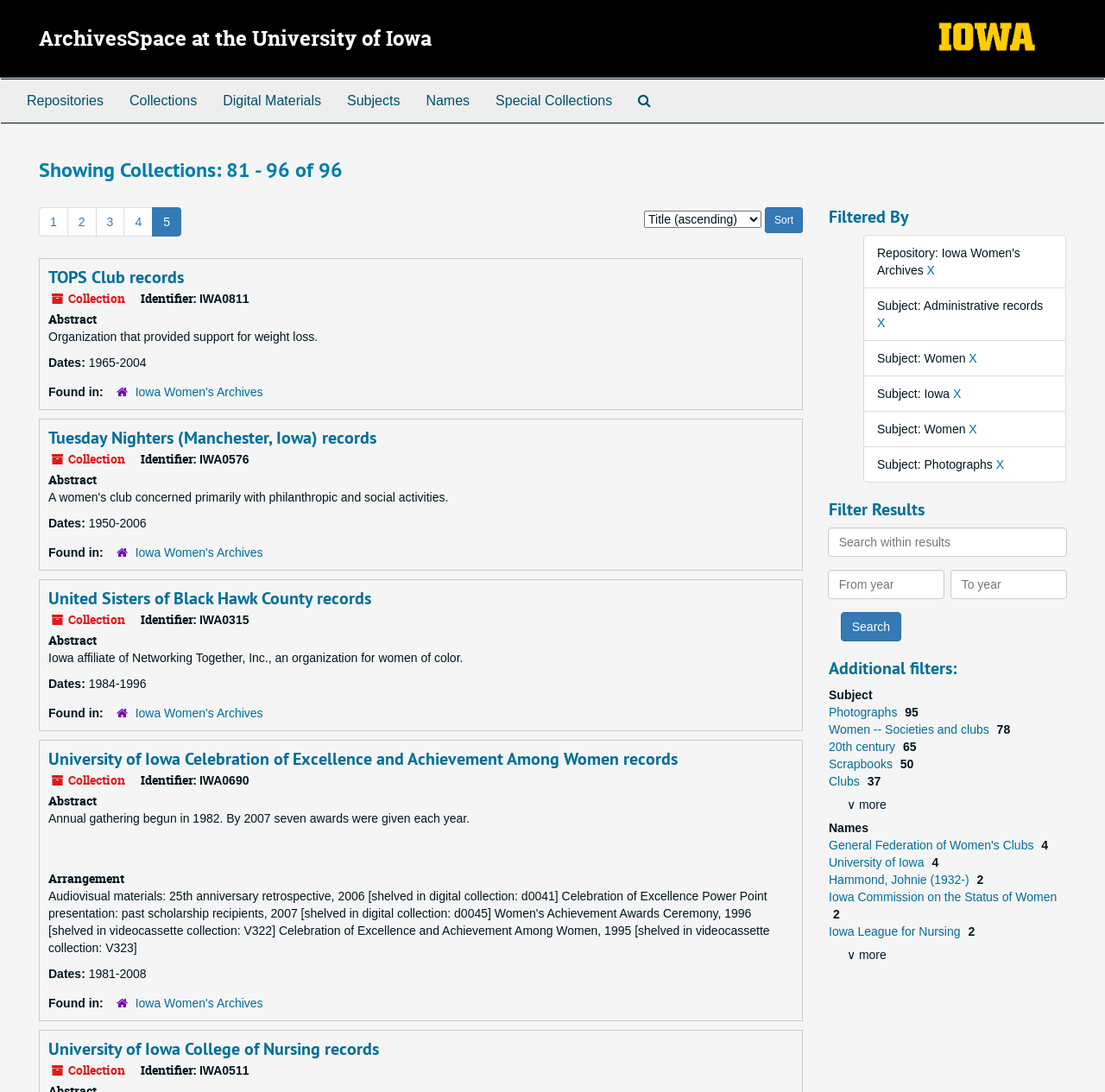Specify the bounding box coordinates of the area that needs to be clicked to achieve the following instruction: "View the 'TOPS Club records' collection".

[0.044, 0.244, 0.166, 0.264]